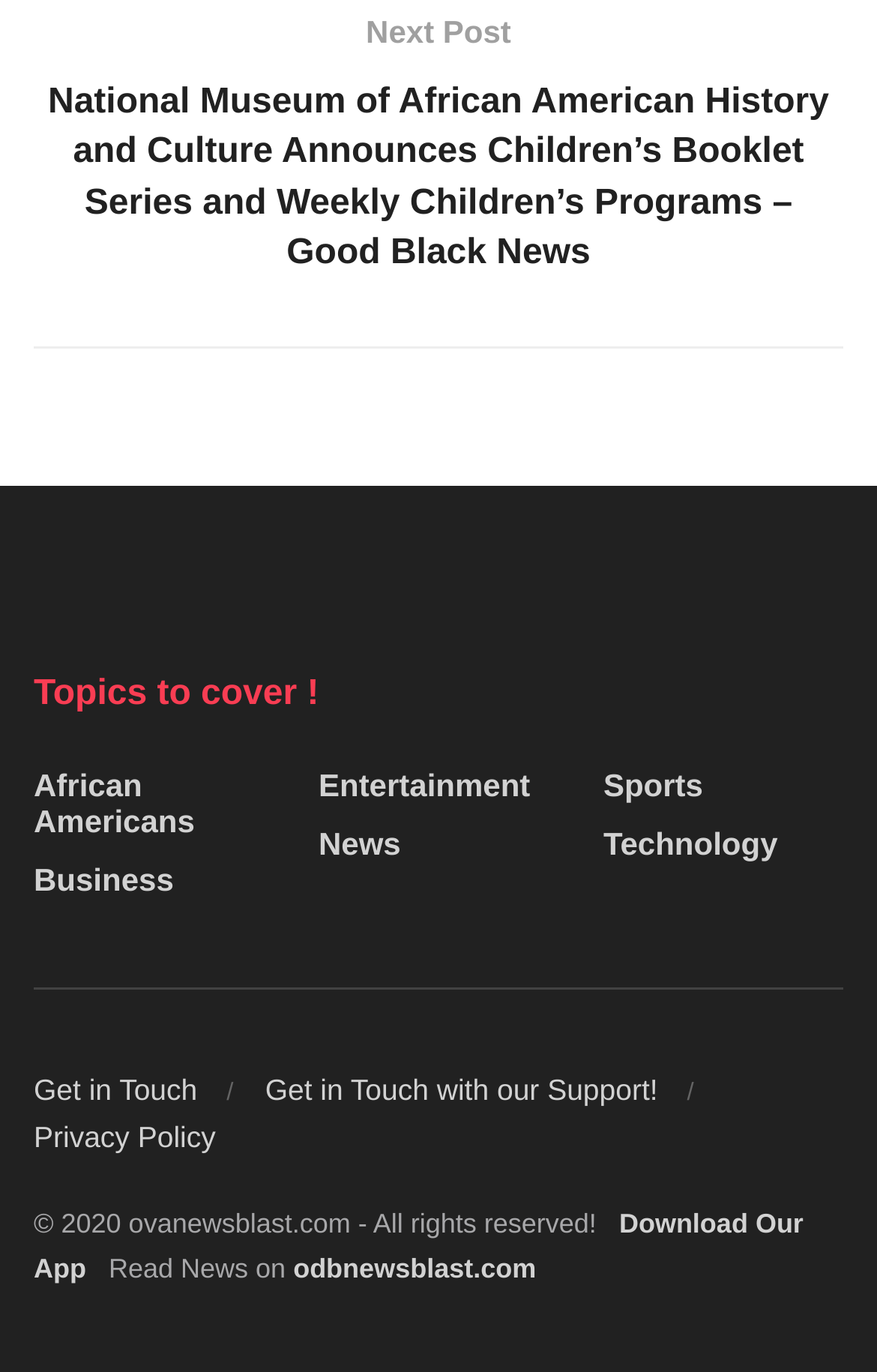Could you find the bounding box coordinates of the clickable area to complete this instruction: "Download the app"?

[0.038, 0.881, 0.916, 0.937]